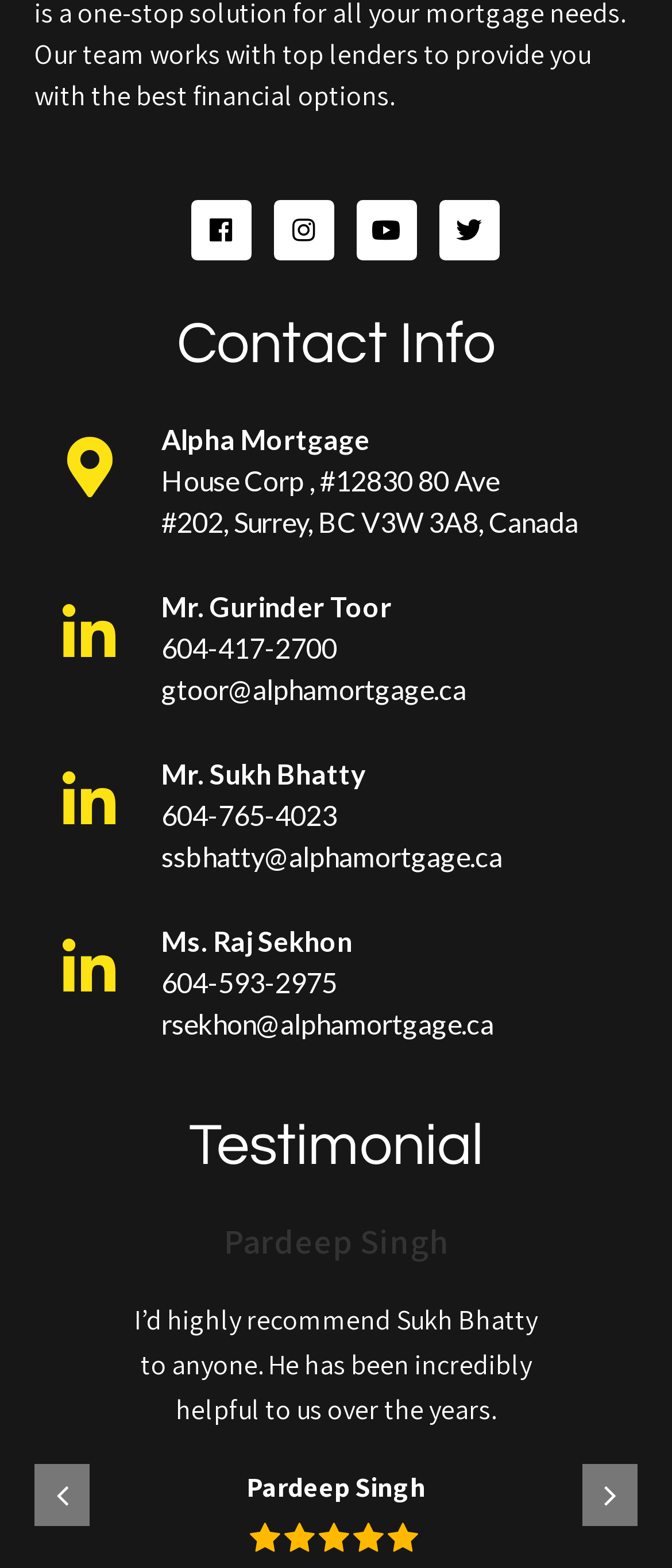Provide the bounding box for the UI element matching this description: "Ms. Raj Sekhon 604-593-2975rsekhon@alphamortgage.ca".

[0.051, 0.745, 0.735, 0.824]